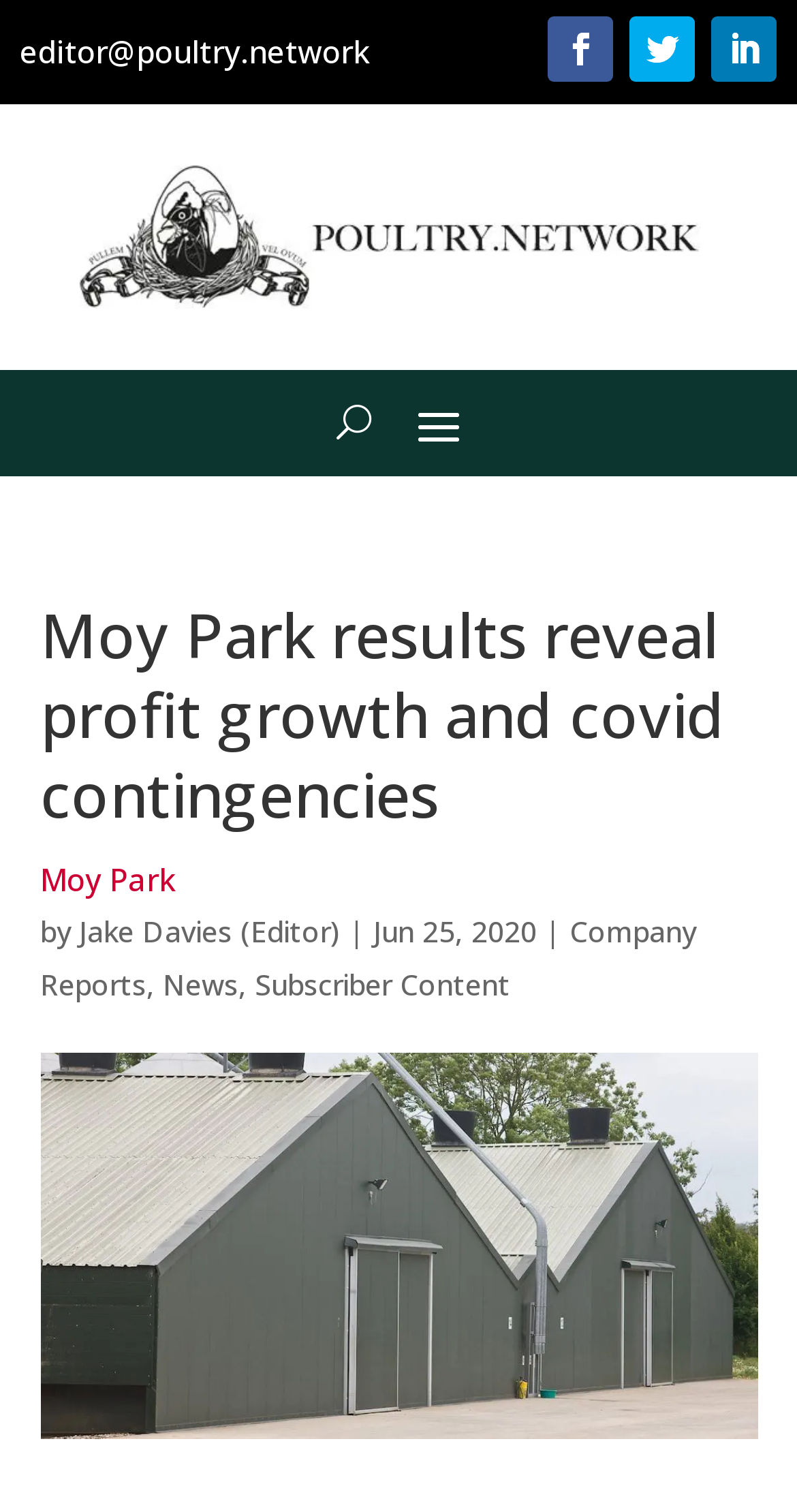What is the image below the article about?
Based on the visual information, provide a detailed and comprehensive answer.

The image below the article is about broiler sheds, which can be inferred from the image caption or alt text.